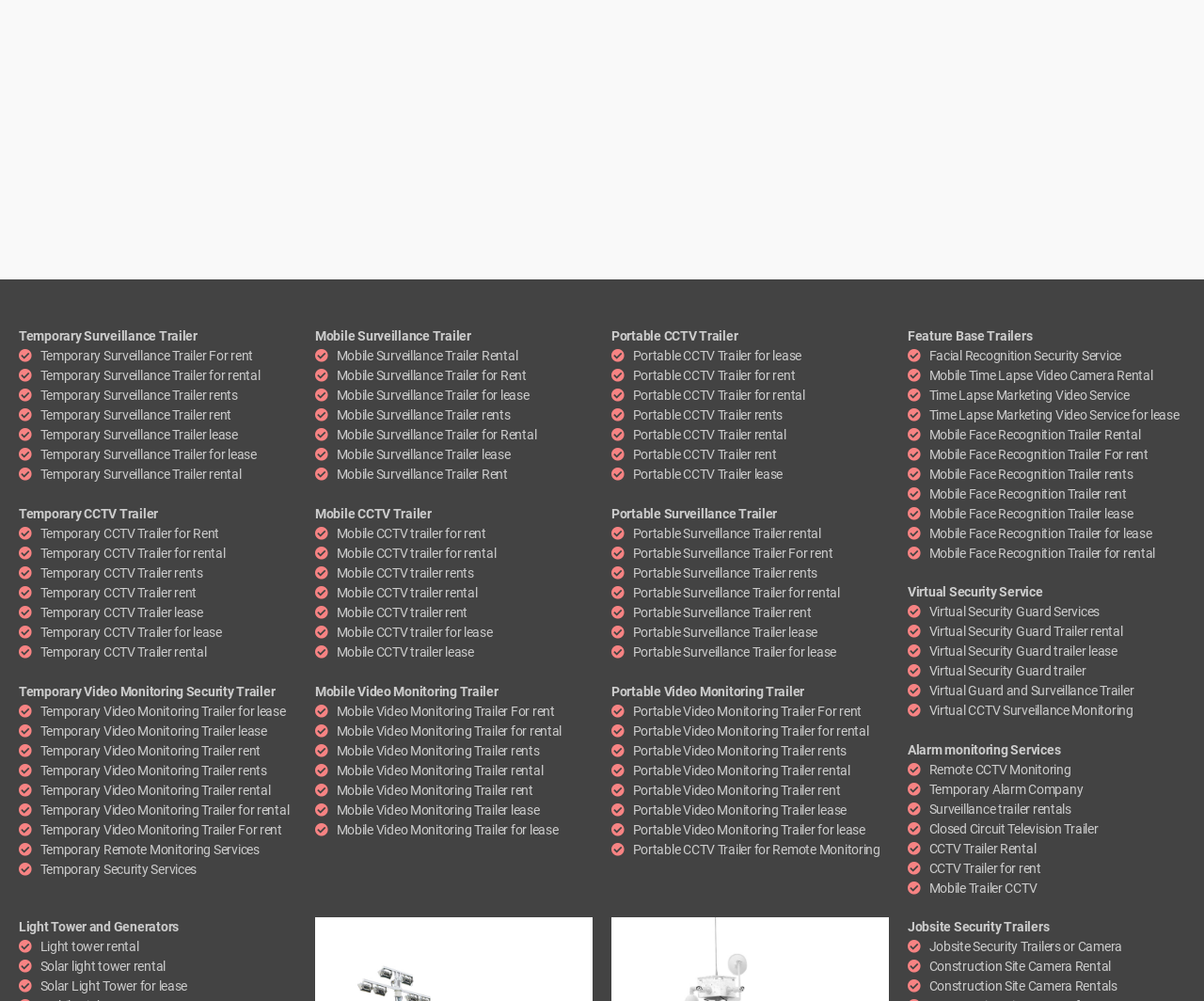Identify the bounding box coordinates of the clickable section necessary to follow the following instruction: "Click on Temporary Surveillance Trailer". The coordinates should be presented as four float numbers from 0 to 1, i.e., [left, top, right, bottom].

[0.016, 0.326, 0.246, 0.345]